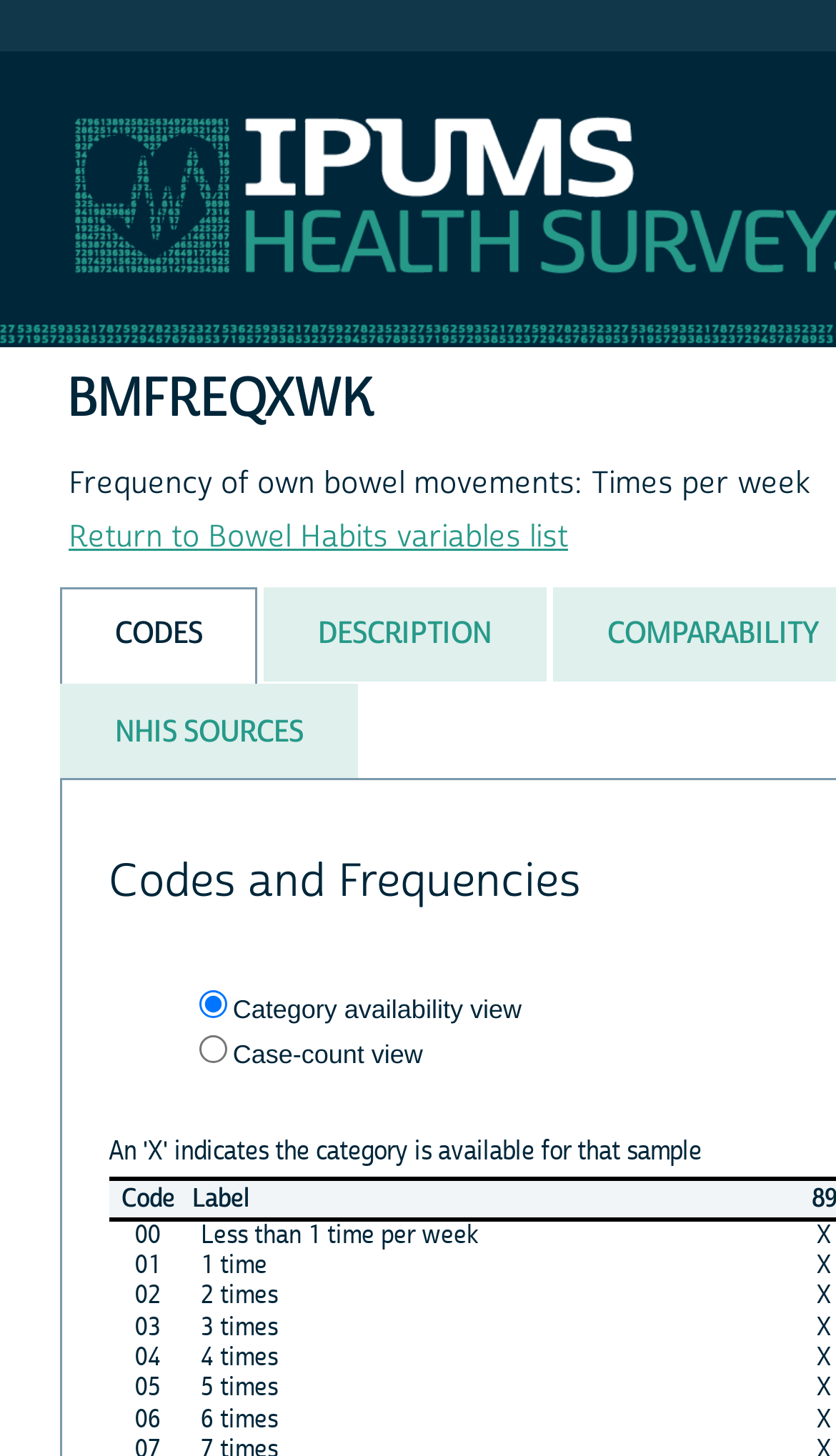Can you find the bounding box coordinates of the area I should click to execute the following instruction: "Click on the 'Return to Bowel Habits variables list' link"?

[0.082, 0.356, 0.679, 0.383]